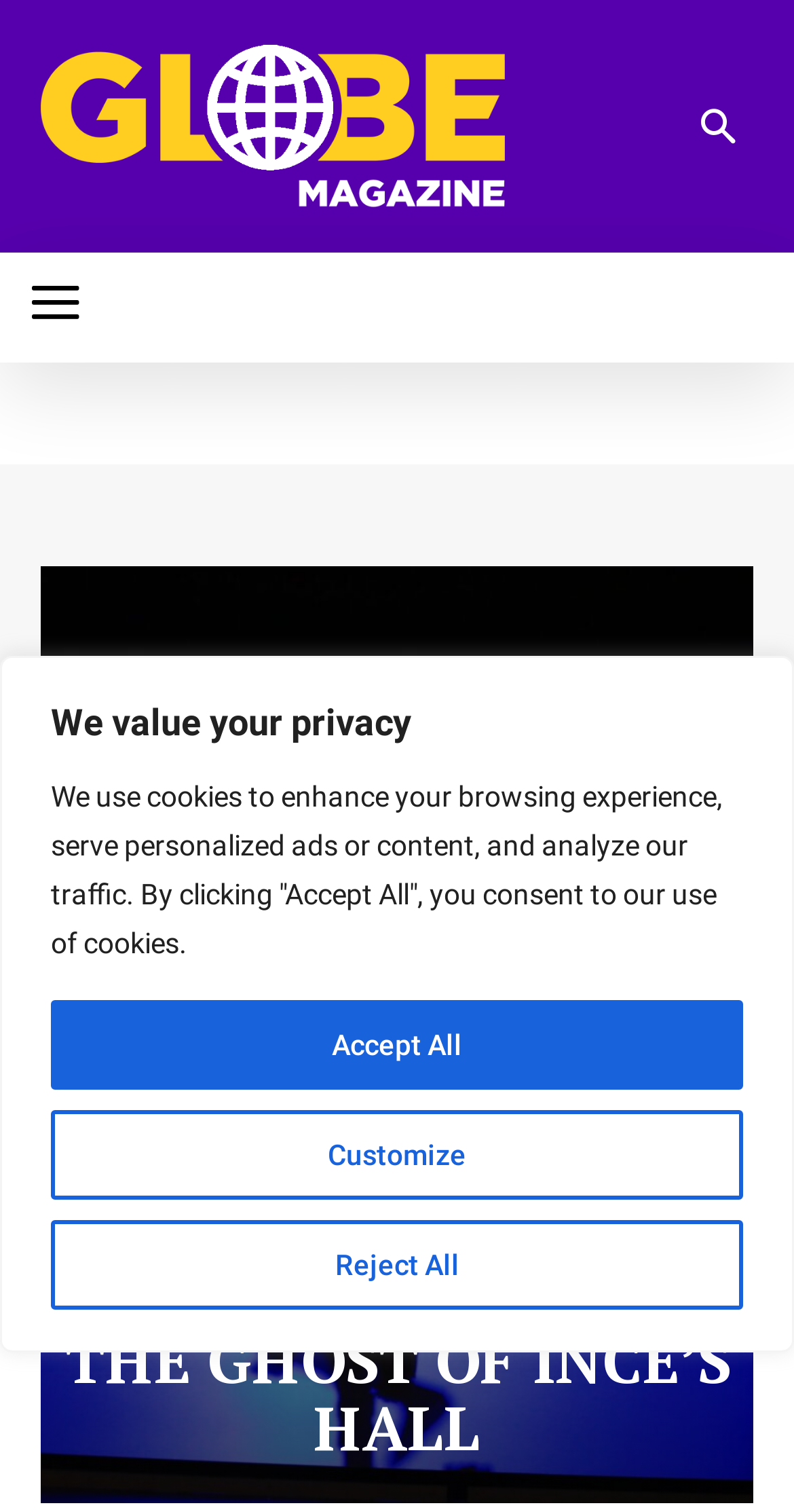Determine the bounding box coordinates for the UI element with the following description: "Customize". The coordinates should be four float numbers between 0 and 1, represented as [left, top, right, bottom].

[0.064, 0.734, 0.936, 0.793]